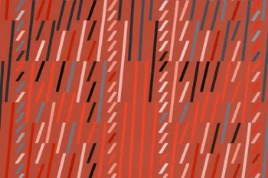Please provide a short answer using a single word or phrase for the question:
Where is the exhibition 'Gloria Klein: Unbinding Unwinding' taking place?

Anat Ebgi in Mid Wilshire, Los Angeles